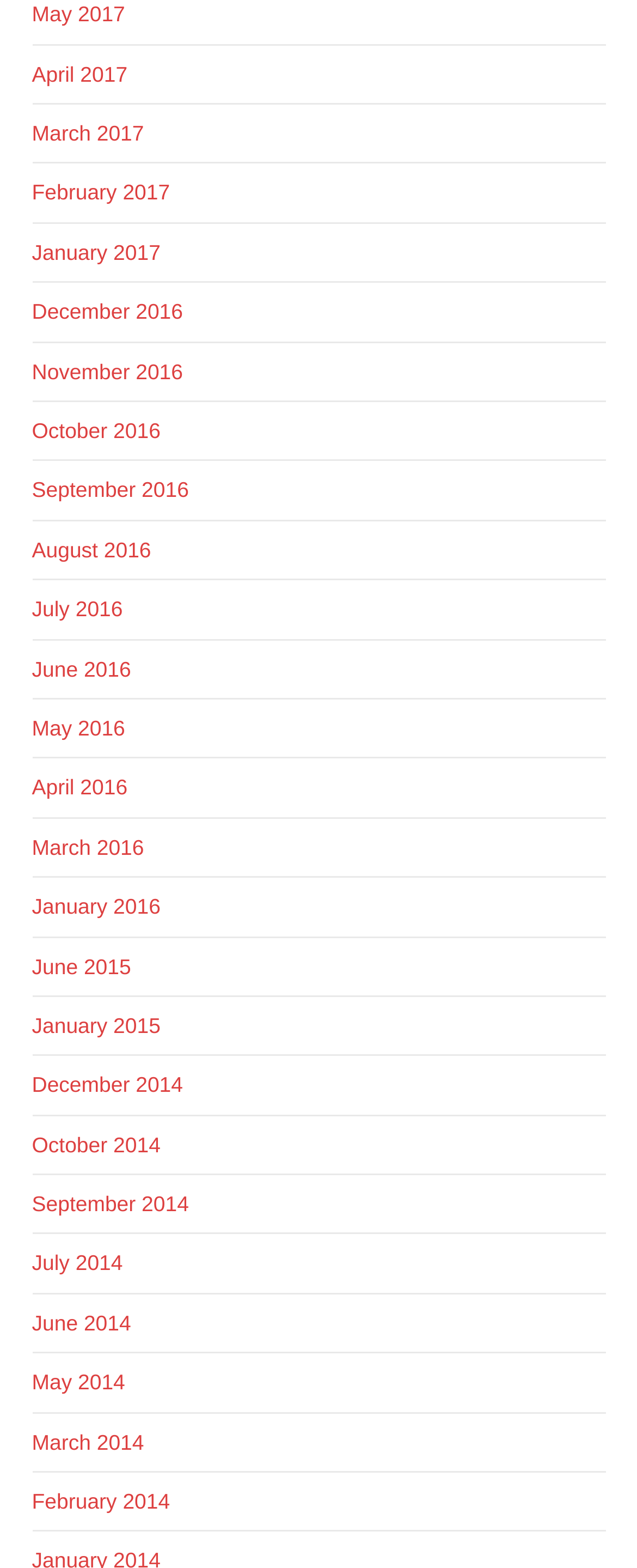Identify the bounding box coordinates of the region I need to click to complete this instruction: "view January 2016".

[0.05, 0.57, 0.252, 0.586]